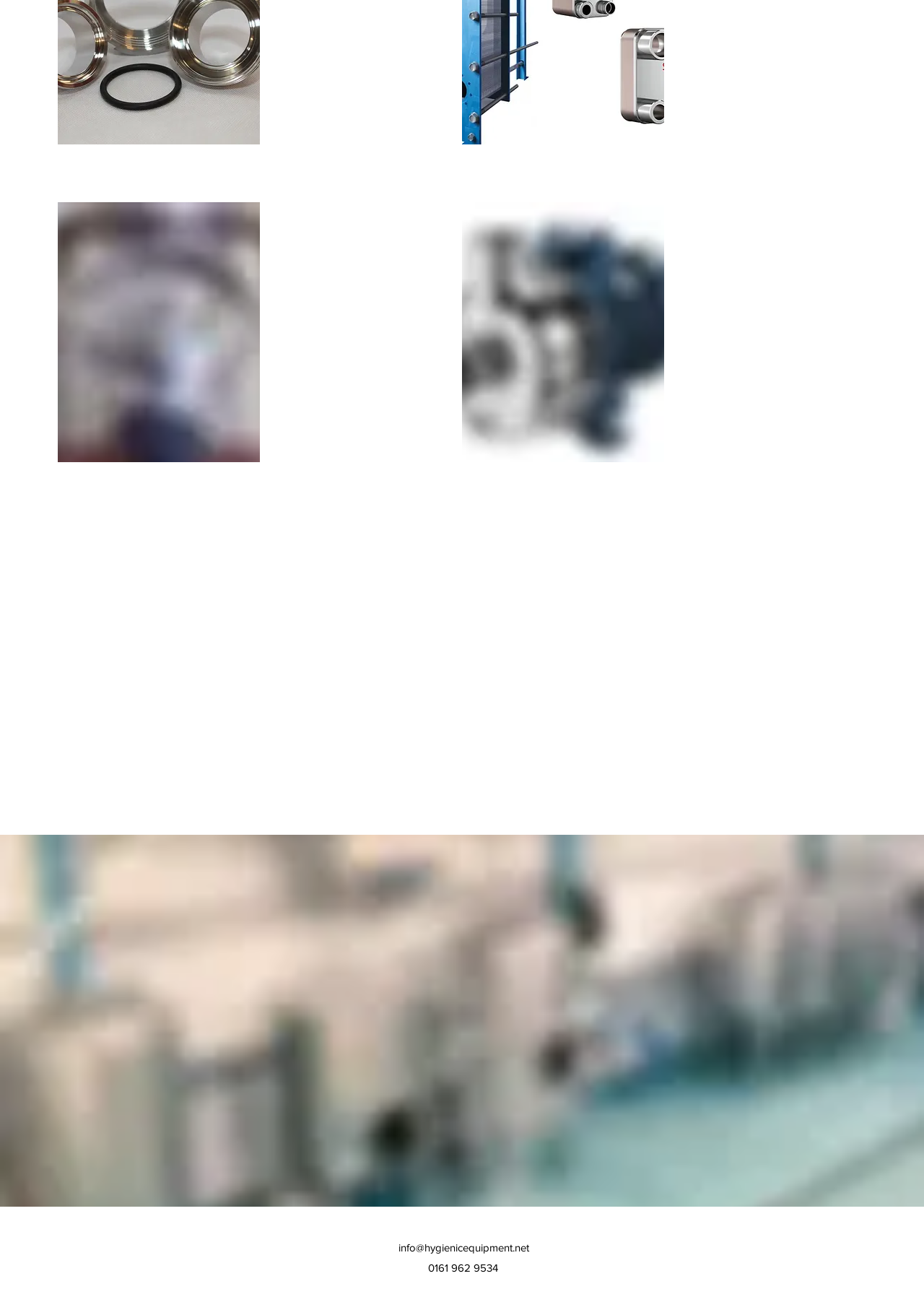Is next-day delivery available for new units?
Look at the image and respond with a single word or a short phrase.

Yes